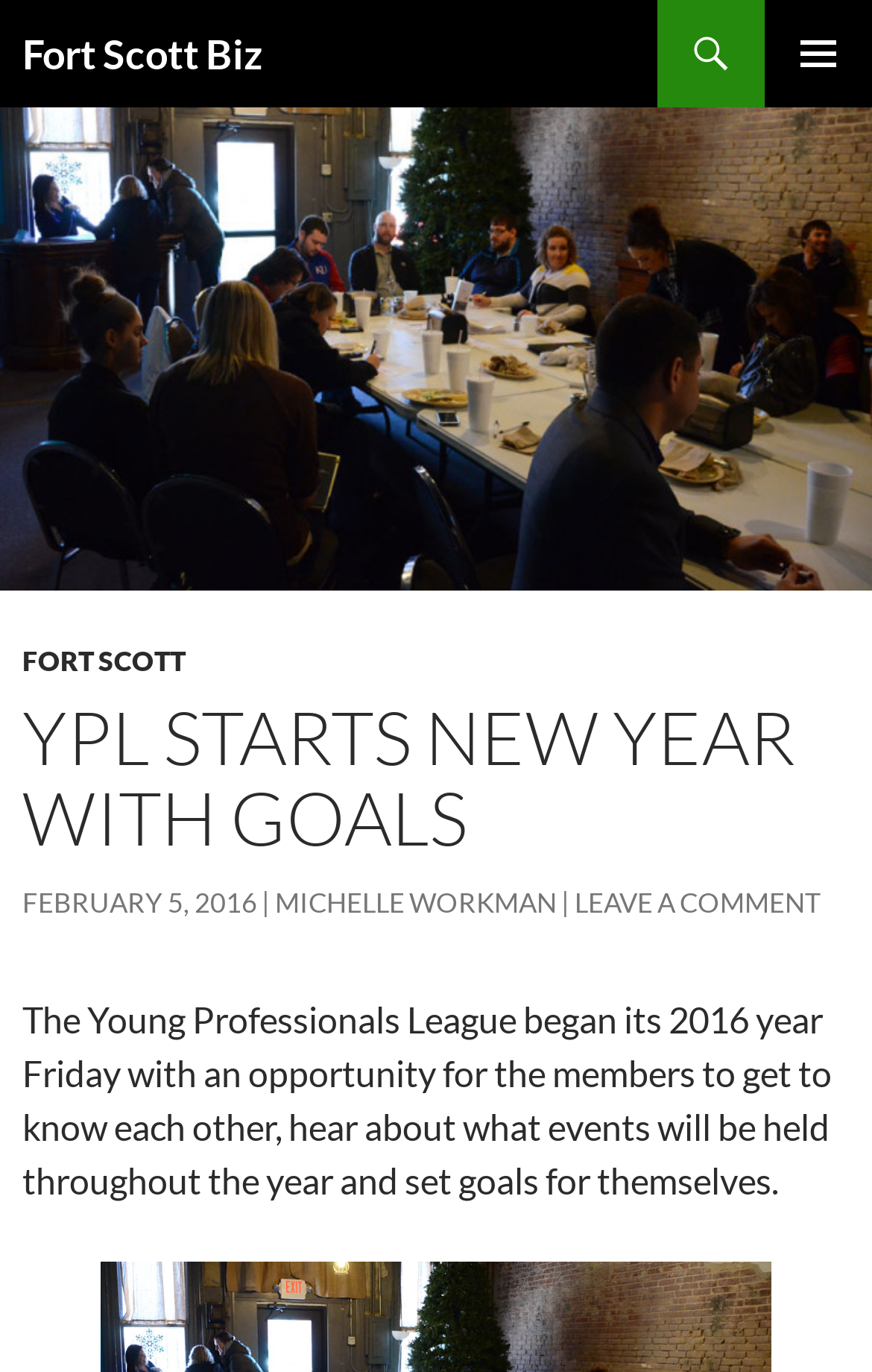Please extract and provide the main headline of the webpage.

Fort Scott Biz